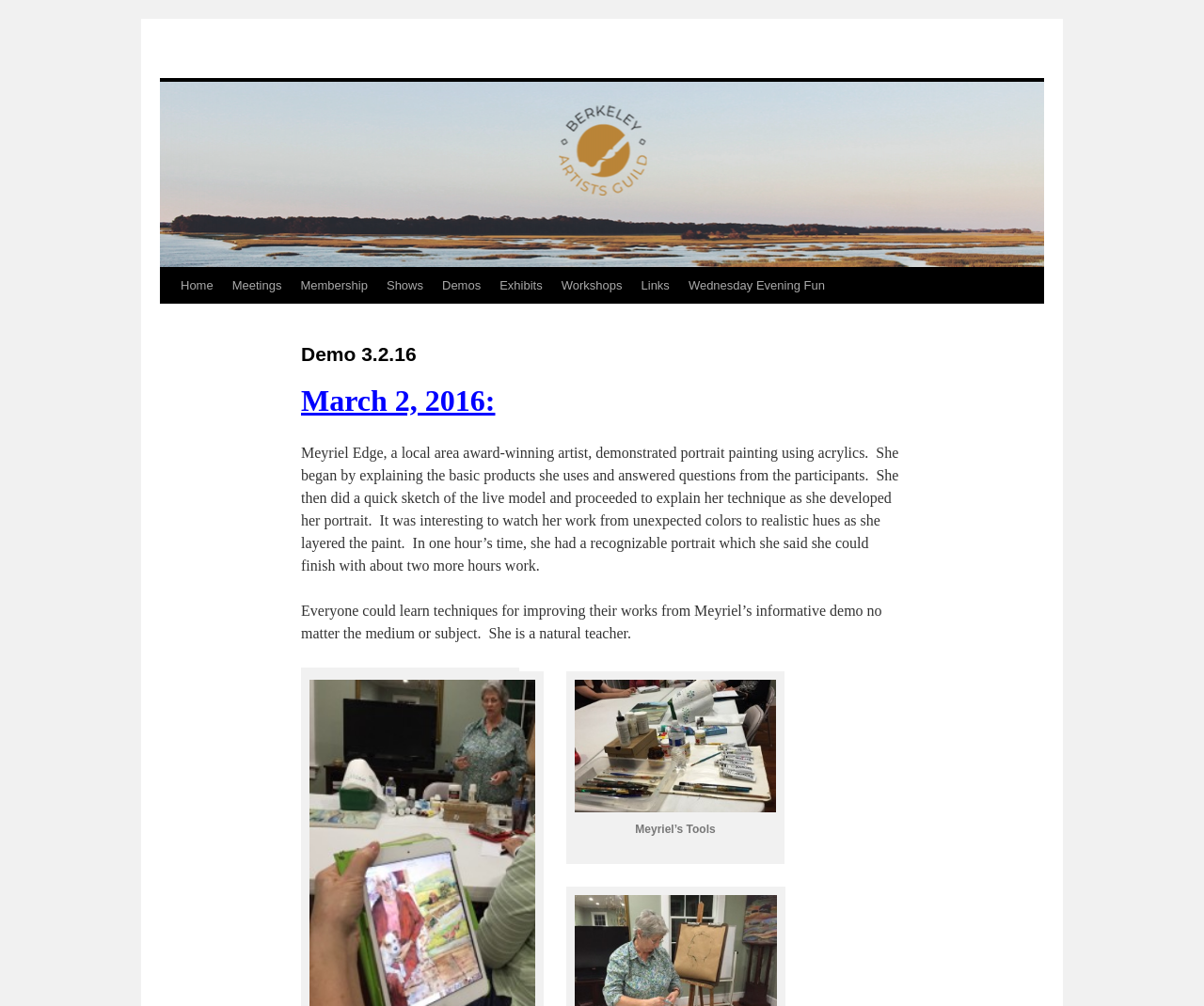What is the event described on this webpage?
Provide a one-word or short-phrase answer based on the image.

Portrait painting demo